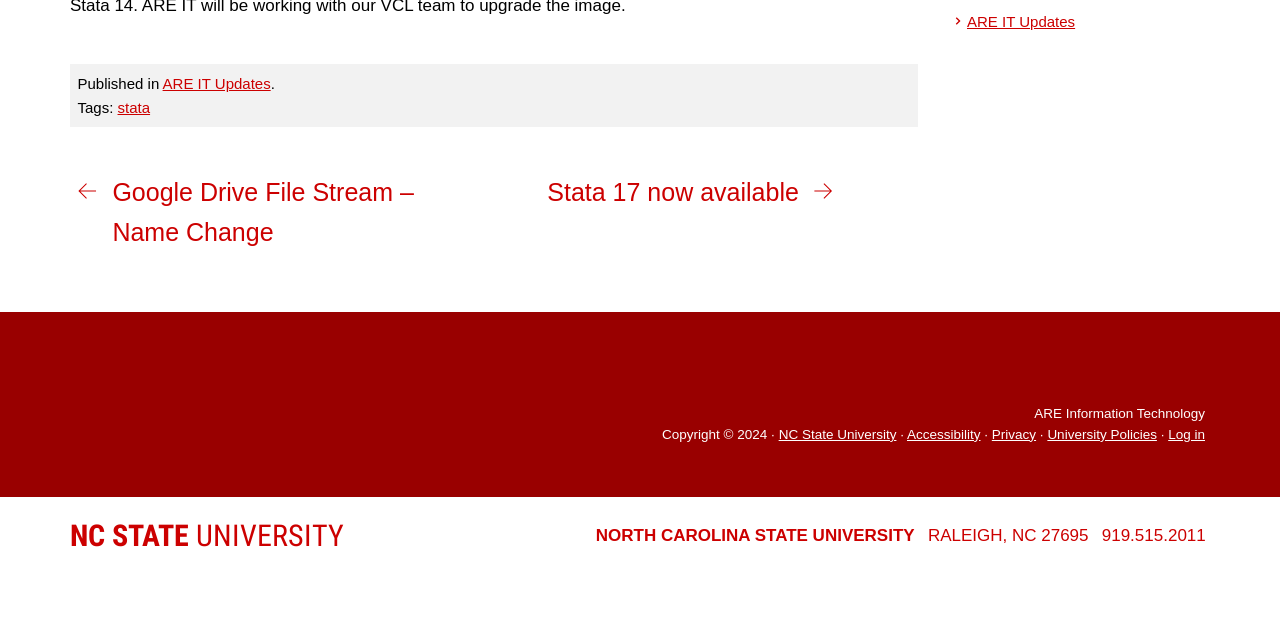Provide the bounding box coordinates for the specified HTML element described in this description: "Log in". The coordinates should be four float numbers ranging from 0 to 1, in the format [left, top, right, bottom].

[0.913, 0.667, 0.941, 0.691]